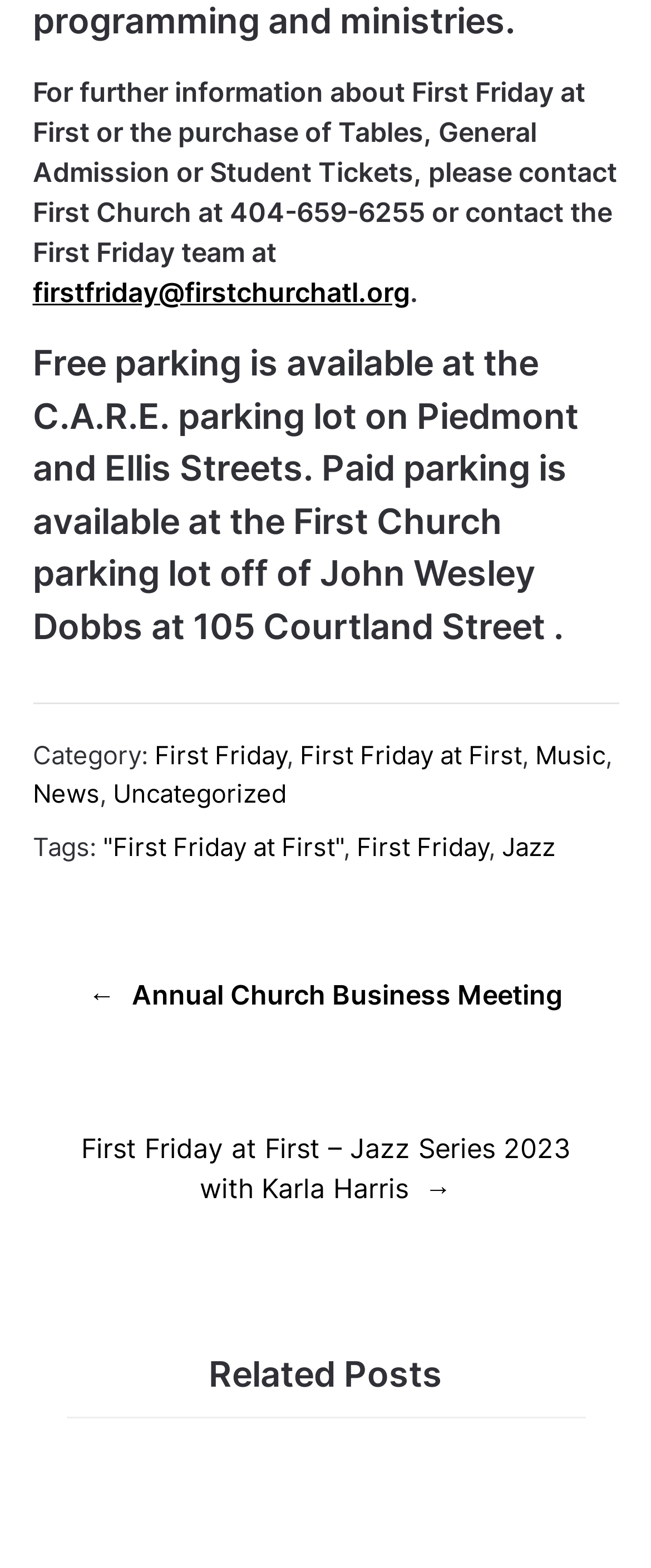Given the description "First Friday at First", provide the bounding box coordinates of the corresponding UI element.

[0.46, 0.471, 0.801, 0.492]